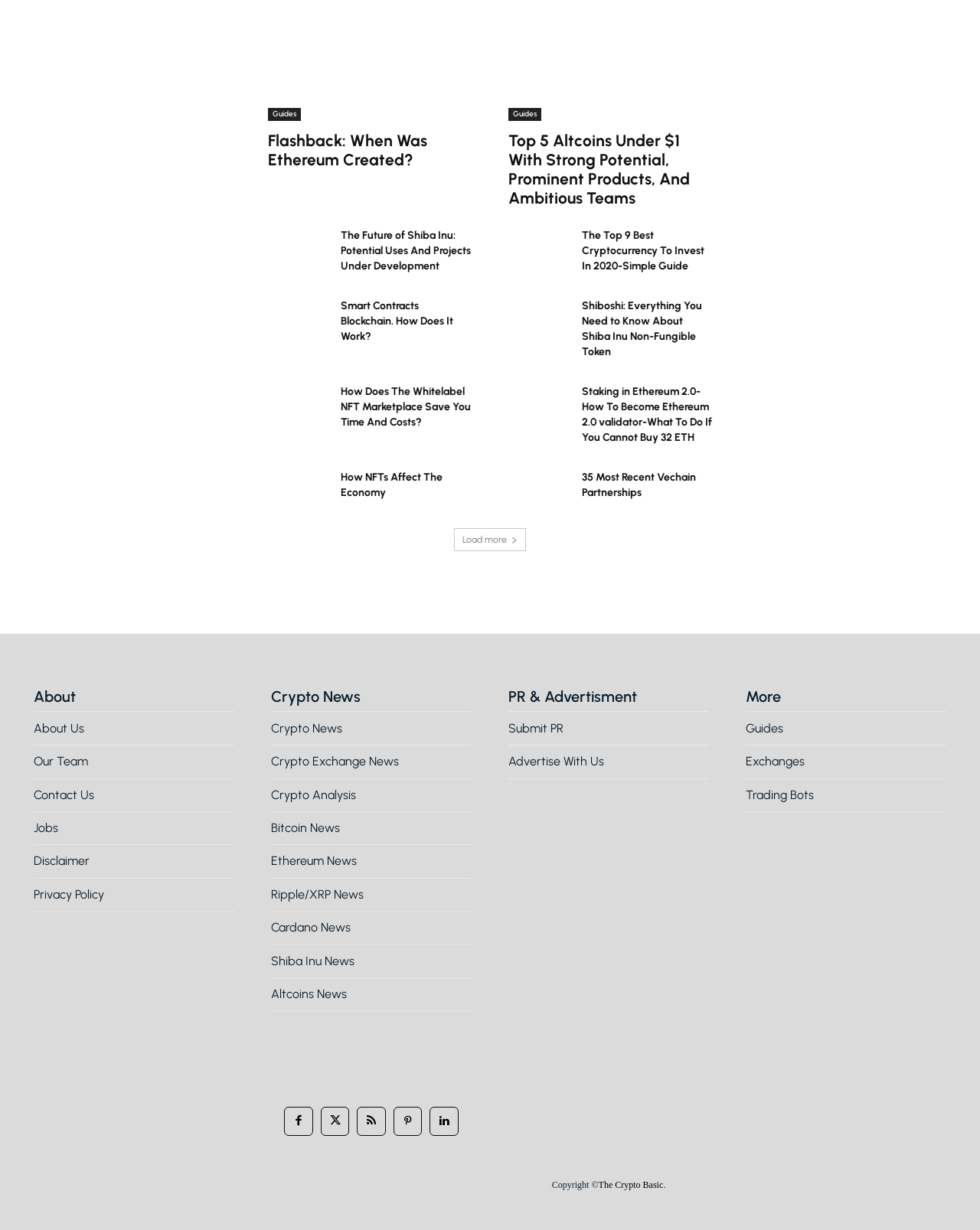Given the description of the UI element: "Crypto Exchange News", predict the bounding box coordinates in the form of [left, top, right, bottom], with each value being a float between 0 and 1.

[0.277, 0.612, 0.481, 0.626]